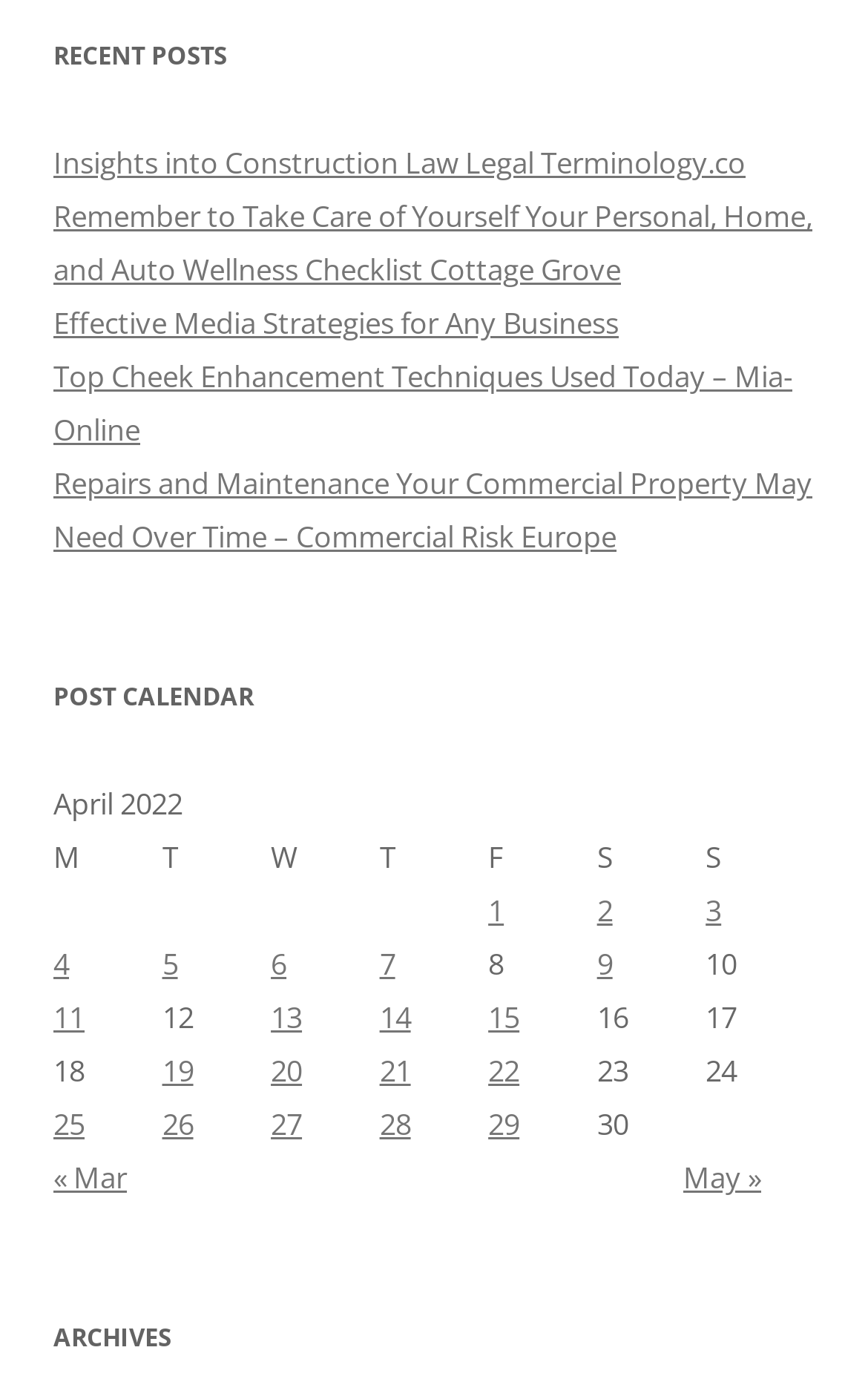Consider the image and give a detailed and elaborate answer to the question: 
How many links are there in the 'RECENT POSTS' section?

I counted the number of links under the 'RECENT POSTS' heading, which are 'Insights into Construction Law Legal Terminology.co', 'Remember to Take Care of Yourself Your Personal, Home, and Auto Wellness Checklist Cottage Grove', 'Effective Media Strategies for Any Business', 'Top Cheek Enhancement Techniques Used Today – Mia-Online', and 'Repairs and Maintenance Your Commercial Property May Need Over Time – Commercial Risk Europe'.